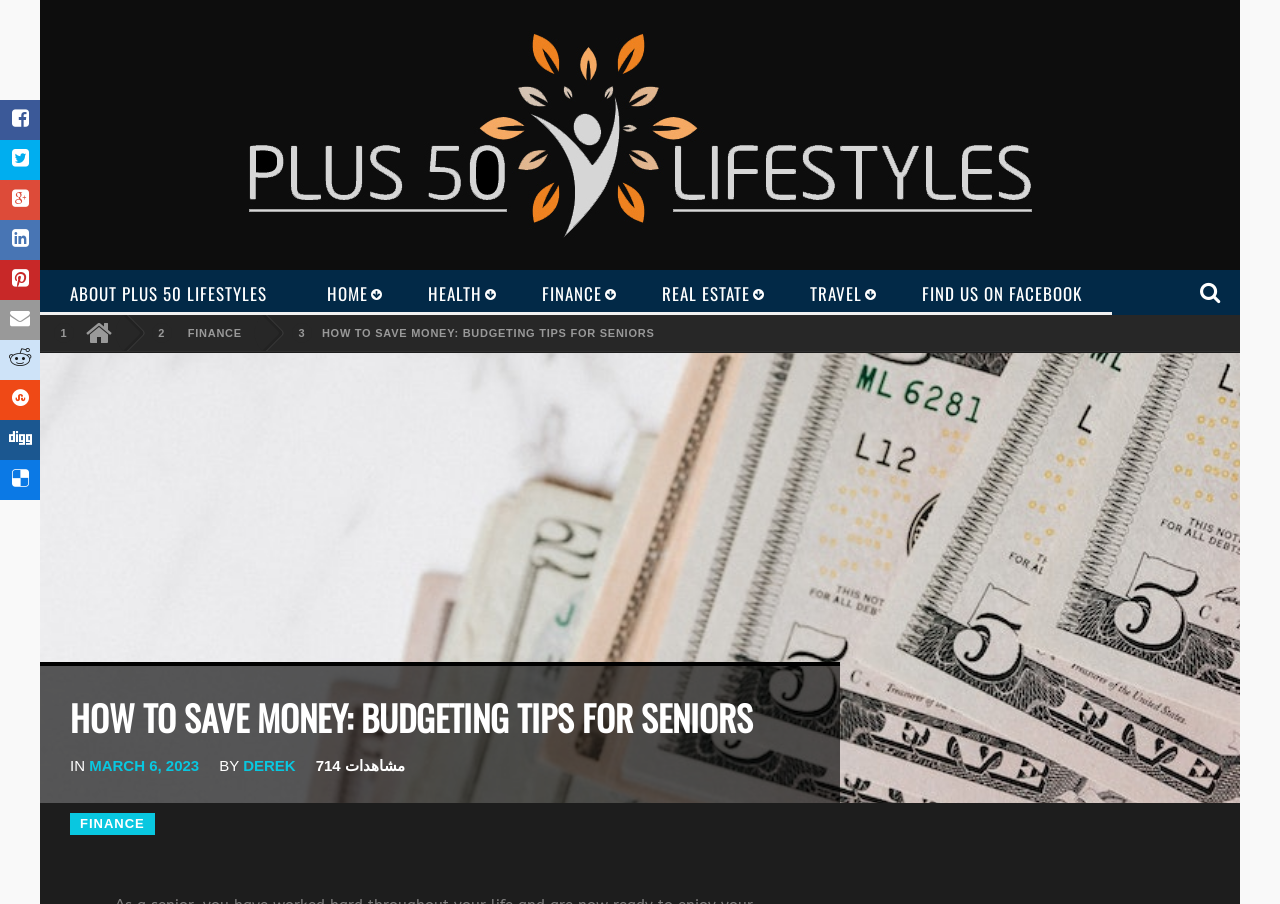What is the date of publication of the article?
Please respond to the question with as much detail as possible.

The date of publication of the article can be found by looking at the text below the title of the article, and it is written as 'MARCH 6, 2023'.